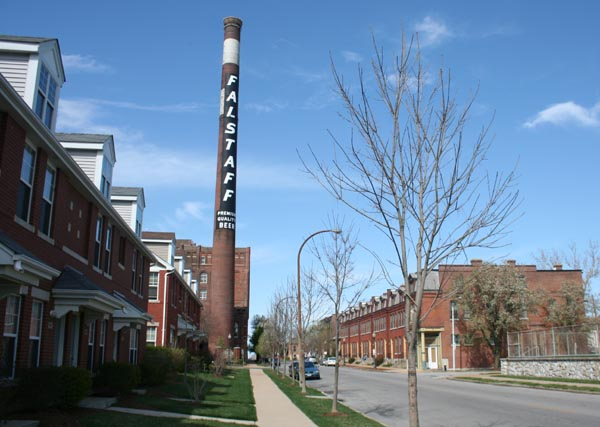Deliver an in-depth description of the image, highlighting major points.

The image showcases a striking view of a historic industrial site, prominently featuring a tall, brick smokestack emblazoned with the name "FALSTAFF" and the words "PREMIUM BEER." Surrounded by a mix of contemporary residential buildings and brick structures, the scene offers a glimpse into the architectural blend of old and new. Leafless trees line the sidewalk, hinting at early spring, while the clear blue sky enhances the overall atmosphere of this urban landscape. The setting evokes a sense of nostalgia, reflecting the area's brewing history and its transformation into a community space.